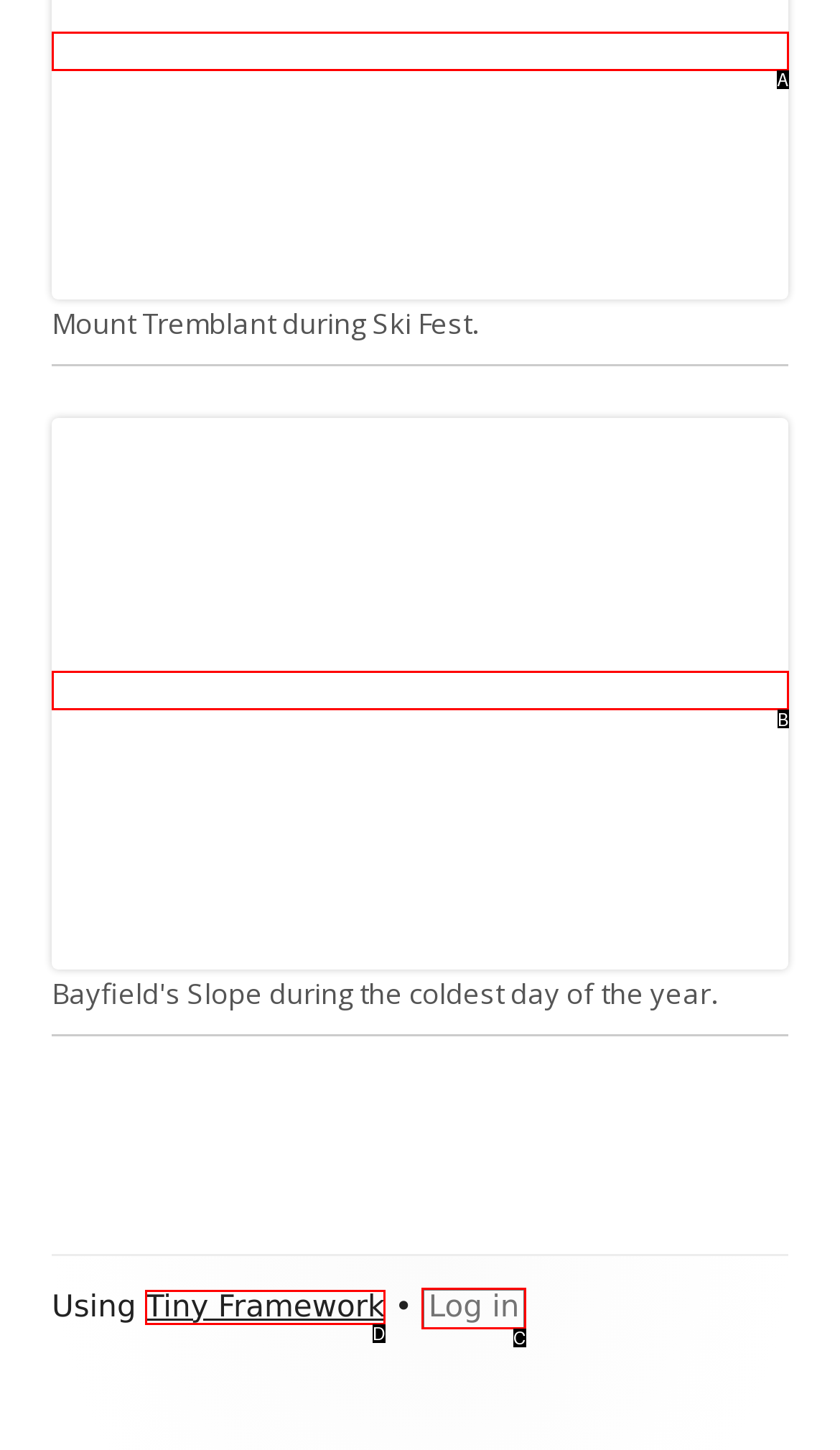Identify the HTML element that best matches the description: Log in. Provide your answer by selecting the corresponding letter from the given options.

C